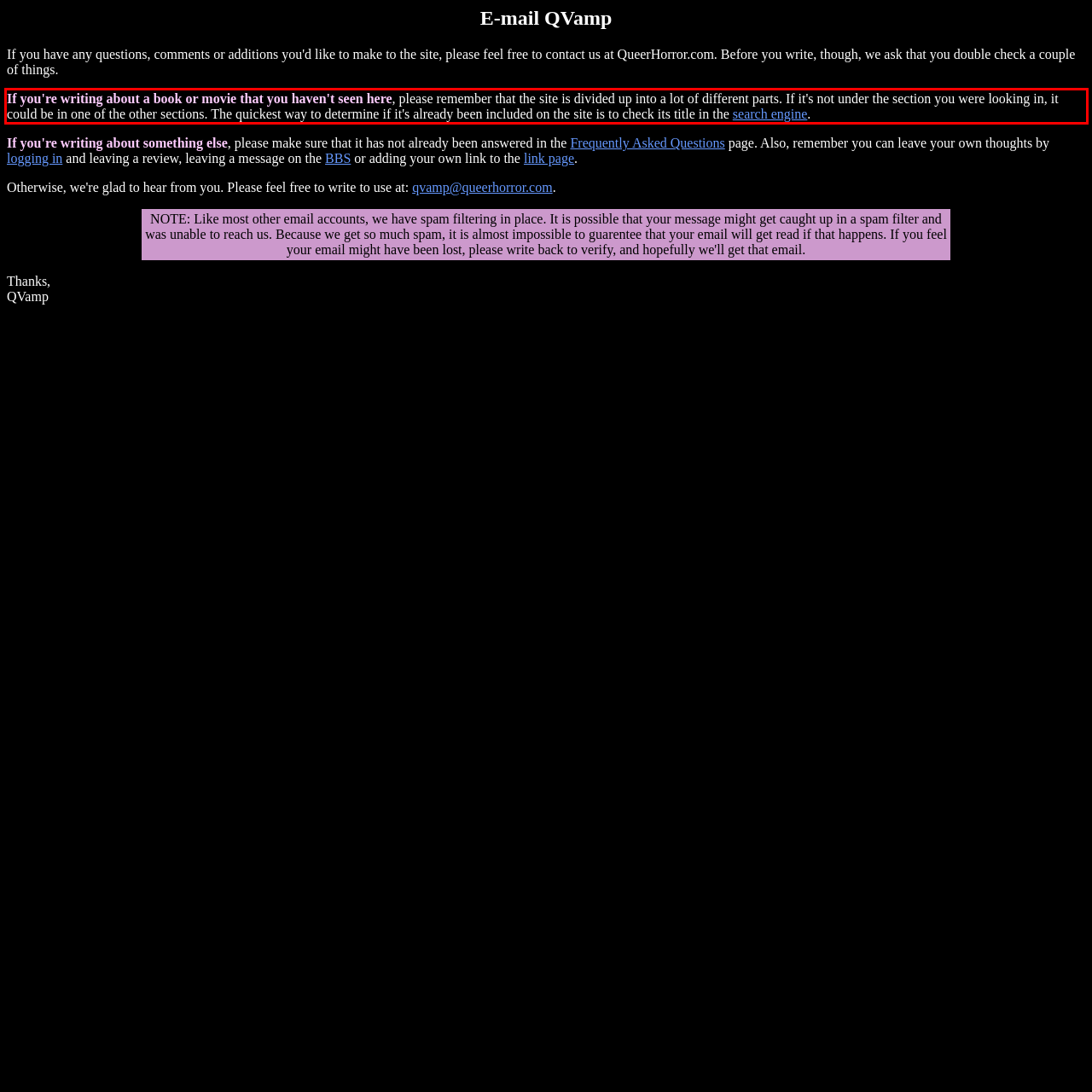Within the screenshot of a webpage, identify the red bounding box and perform OCR to capture the text content it contains.

If you're writing about a book or movie that you haven't seen here, please remember that the site is divided up into a lot of different parts. If it's not under the section you were looking in, it could be in one of the other sections. The quickest way to determine if it's already been included on the site is to check its title in the search engine.